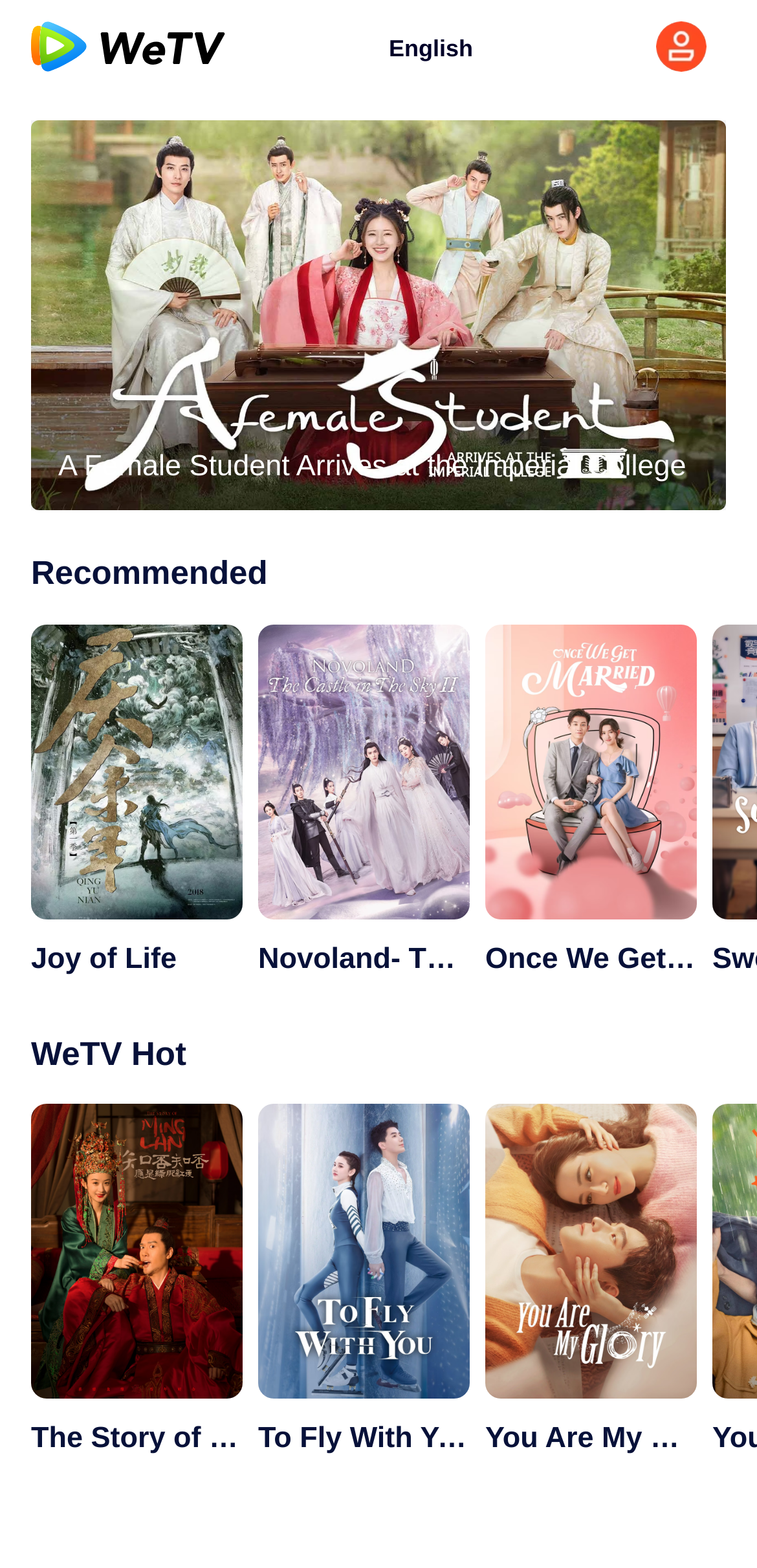Respond to the following query with just one word or a short phrase: 
What is the title of the second section?

WeTV Hot